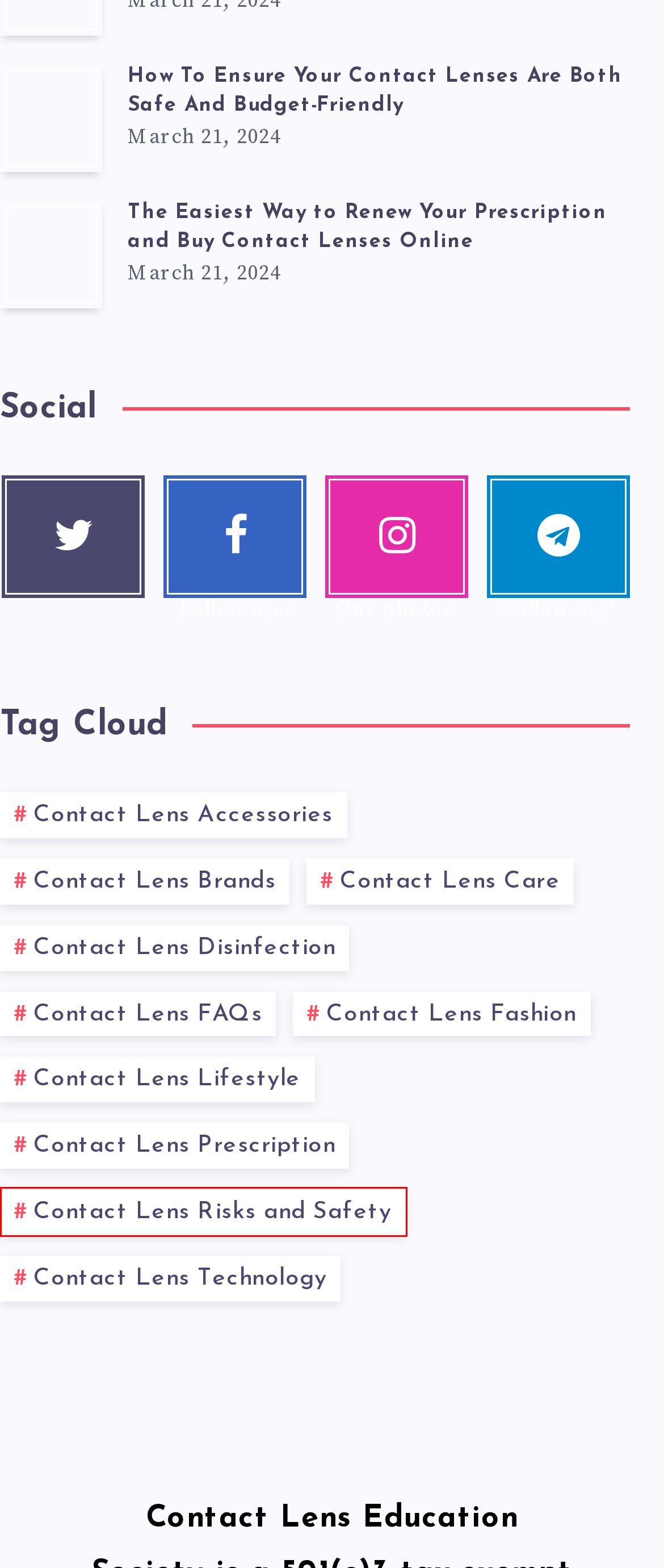You have a screenshot showing a webpage with a red bounding box highlighting an element. Choose the webpage description that best fits the new webpage after clicking the highlighted element. The descriptions are:
A. Contact Lens FAQs Archives - Contact Lens Society
B. Contact Lens Brands Archives - Contact Lens Society
C. Contact Lens Prescription Archives - Contact Lens Society
D. Contact Lens Fashion Archives - Contact Lens Society
E. Contact Lens Risks And Safety Archives - Contact Lens Society
F. Contact Lens Disinfection Archives - Contact Lens Society
G. Contact Lens Accessories Archives - Contact Lens Society
H. Contact Lens Lifestyle Archives - Contact Lens Society

E